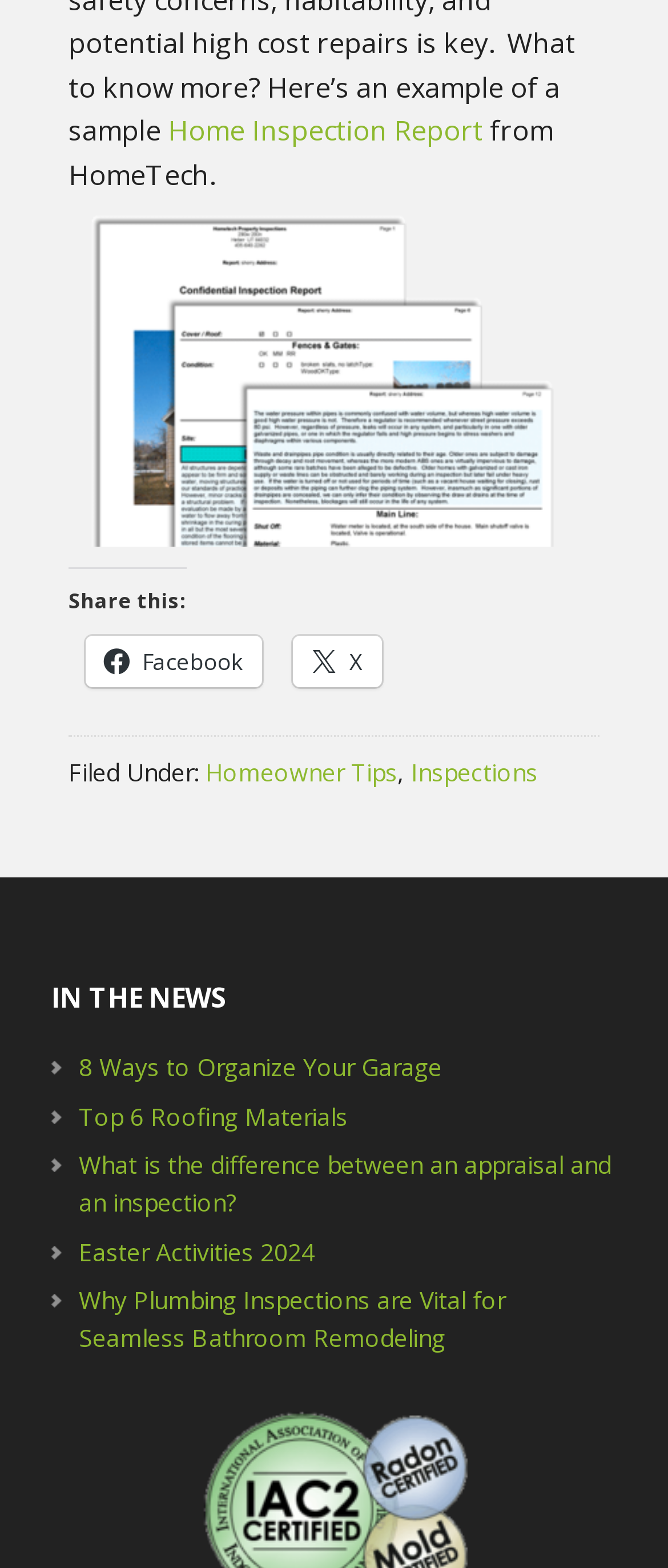Please provide a brief answer to the question using only one word or phrase: 
What is the position of the 'IN THE NEWS' heading?

Below the top section